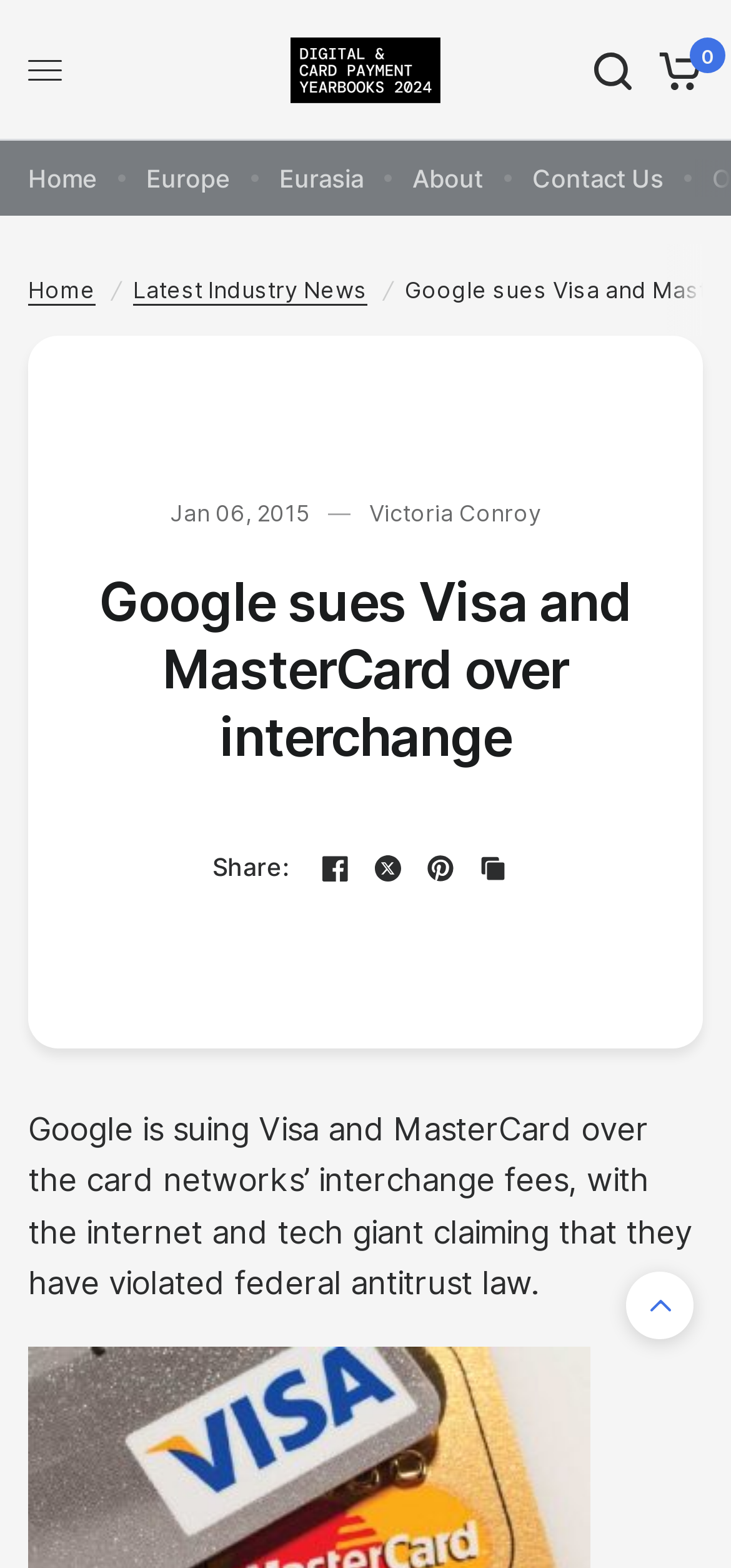What is the topic of the article? Look at the image and give a one-word or short phrase answer.

Google suing Visa and MasterCard